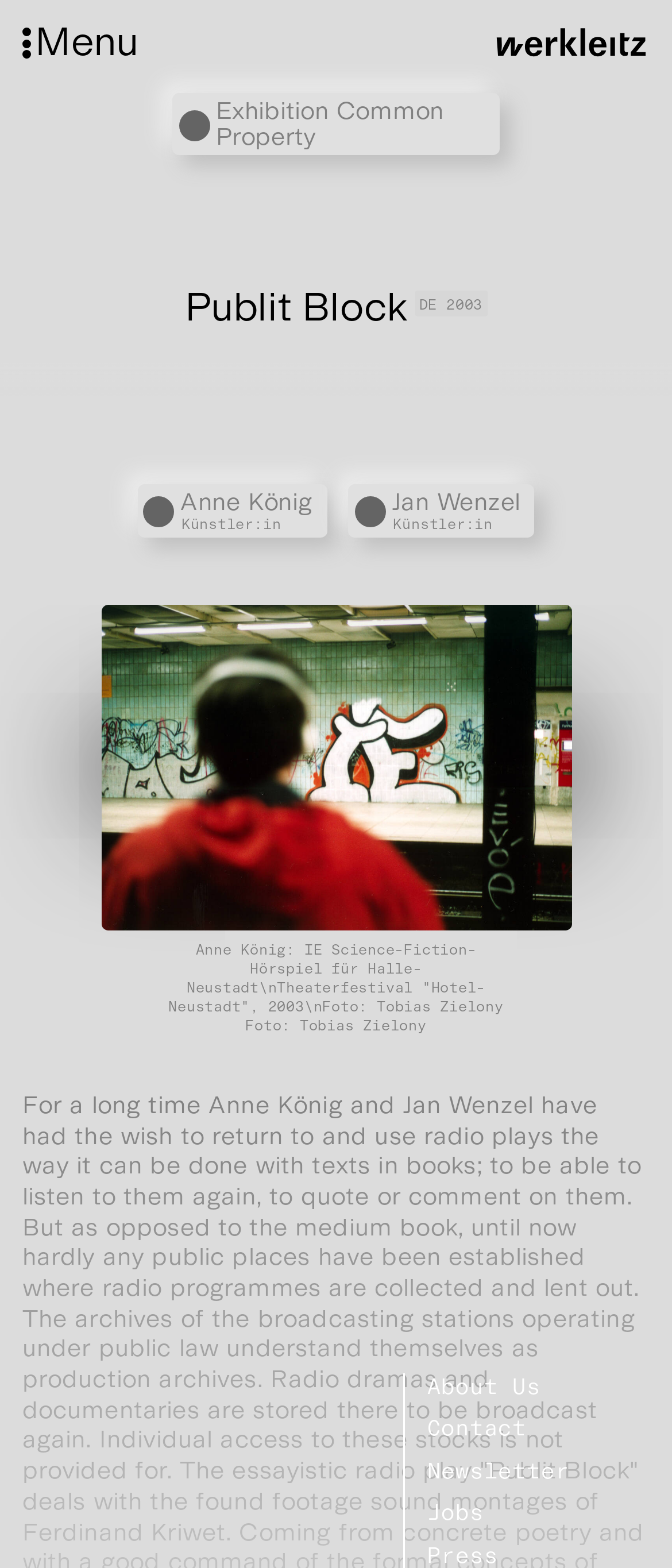Who is the artist mentioned?
Examine the webpage screenshot and provide an in-depth answer to the question.

I looked for links with the text 'Künstler:in' which means 'artist' in German. Then, I found a link with the text 'Anne König Künstler:in' which suggests that Anne König is an artist.